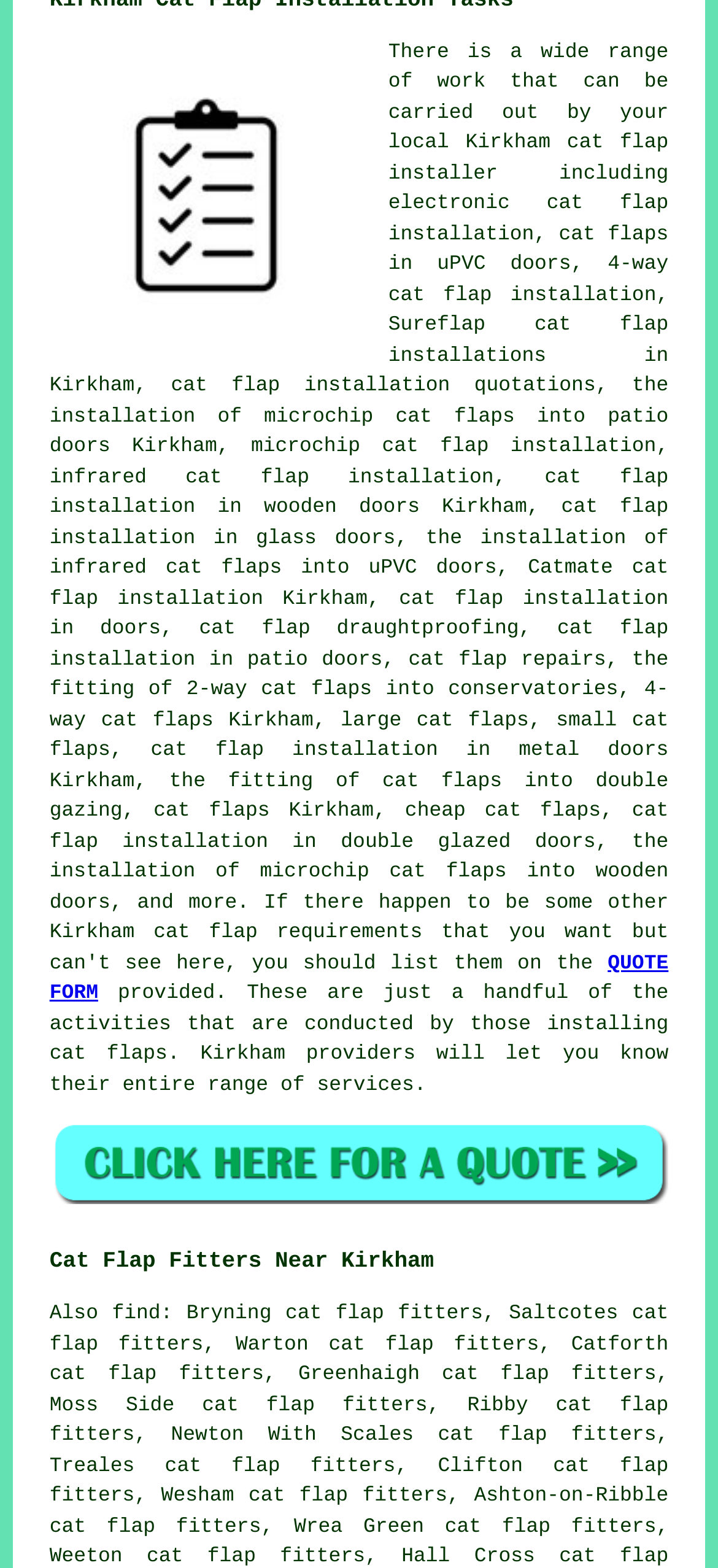Please find the bounding box coordinates of the element that needs to be clicked to perform the following instruction: "get a quote form". The bounding box coordinates should be four float numbers between 0 and 1, represented as [left, top, right, bottom].

[0.069, 0.608, 0.931, 0.641]